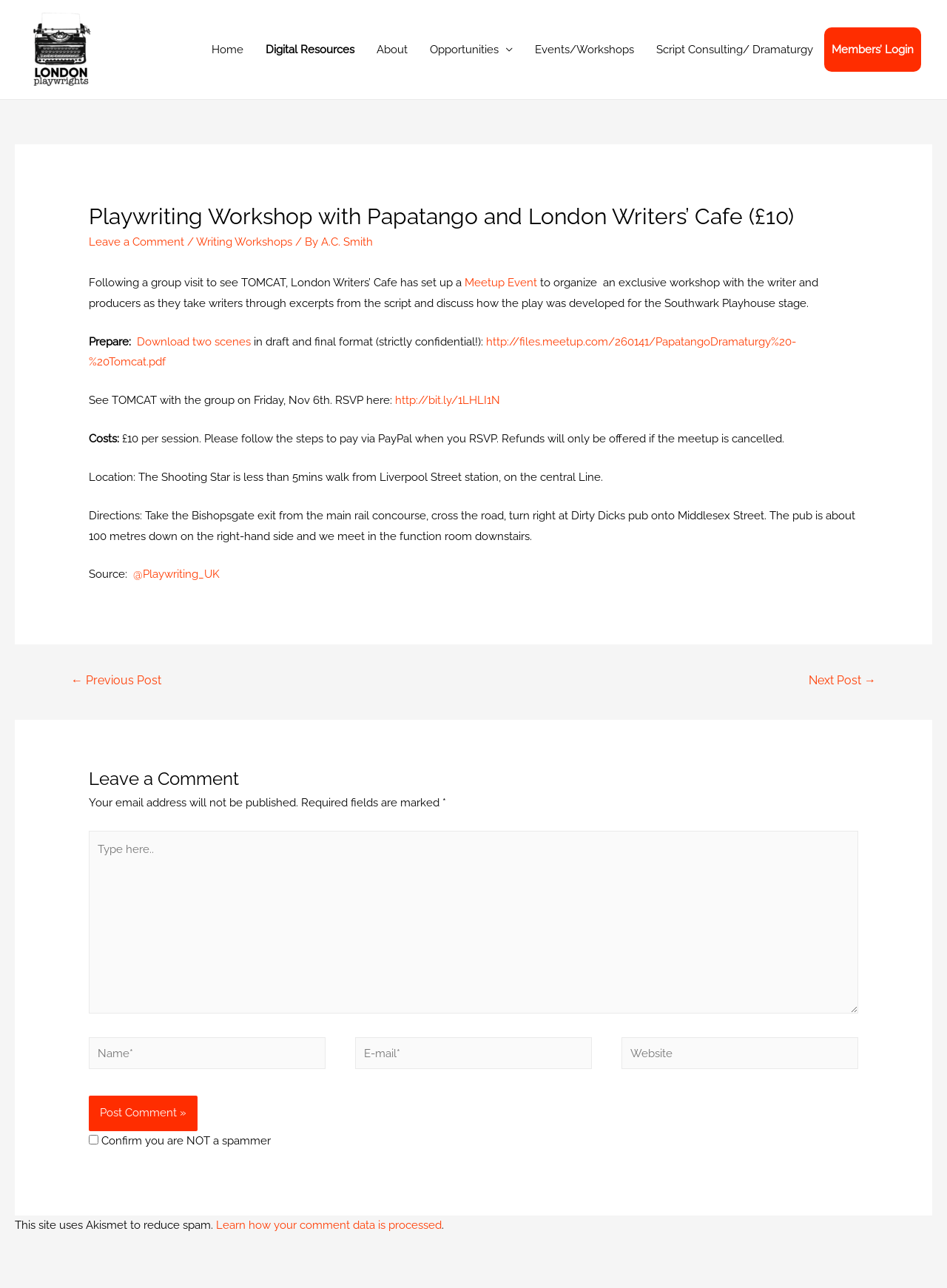Generate a comprehensive description of the webpage content.

This webpage is about a playwriting workshop organized by London Writers' Cafe and Papatango. The workshop is a £10 event, and the webpage provides details about the event, including the date, location, and what to expect.

At the top of the page, there is a navigation menu with links to different sections of the website, including "Home", "Digital Resources", "About", and more. Below the navigation menu, there is a main content area that displays the details of the playwriting workshop.

The workshop is described as an exclusive event where writers can learn from the writer and producers of the play "TOMCAT" as they take writers through excerpts from the script and discuss how the play was developed for the Southwark Playhouse stage. The webpage provides instructions on how to prepare for the workshop, including downloading two scenes from the play in draft and final format.

The event details section lists the cost of the workshop as £10 per session, and provides information on how to pay via PayPal when RSVPing. The location of the workshop is also provided, along with directions on how to get to the venue.

Below the event details, there is a section for leaving a comment, where users can enter their name, email, and website, and type a message. There is also a checkbox to confirm that the user is not a spammer.

At the bottom of the page, there are links to previous and next posts, as well as a note about the website's use of Akismet to reduce spam.